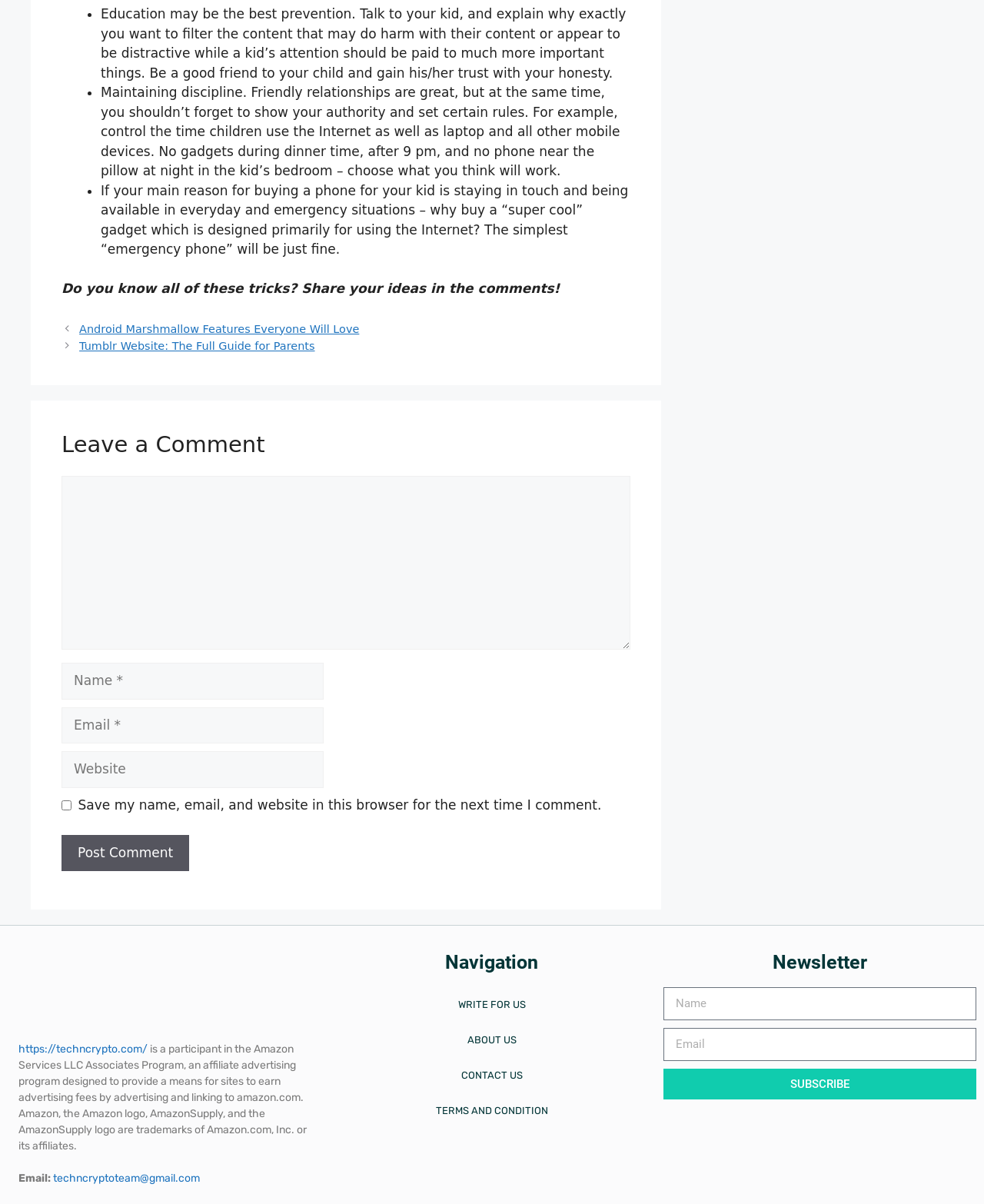What is the tone of the webpage's content?
Please ensure your answer is as detailed and informative as possible.

The webpage's content appears to be written in an informative and advisory tone, providing tips and advice to parents on how to ensure their children's safety while using the internet, rather than being promotional or persuasive.